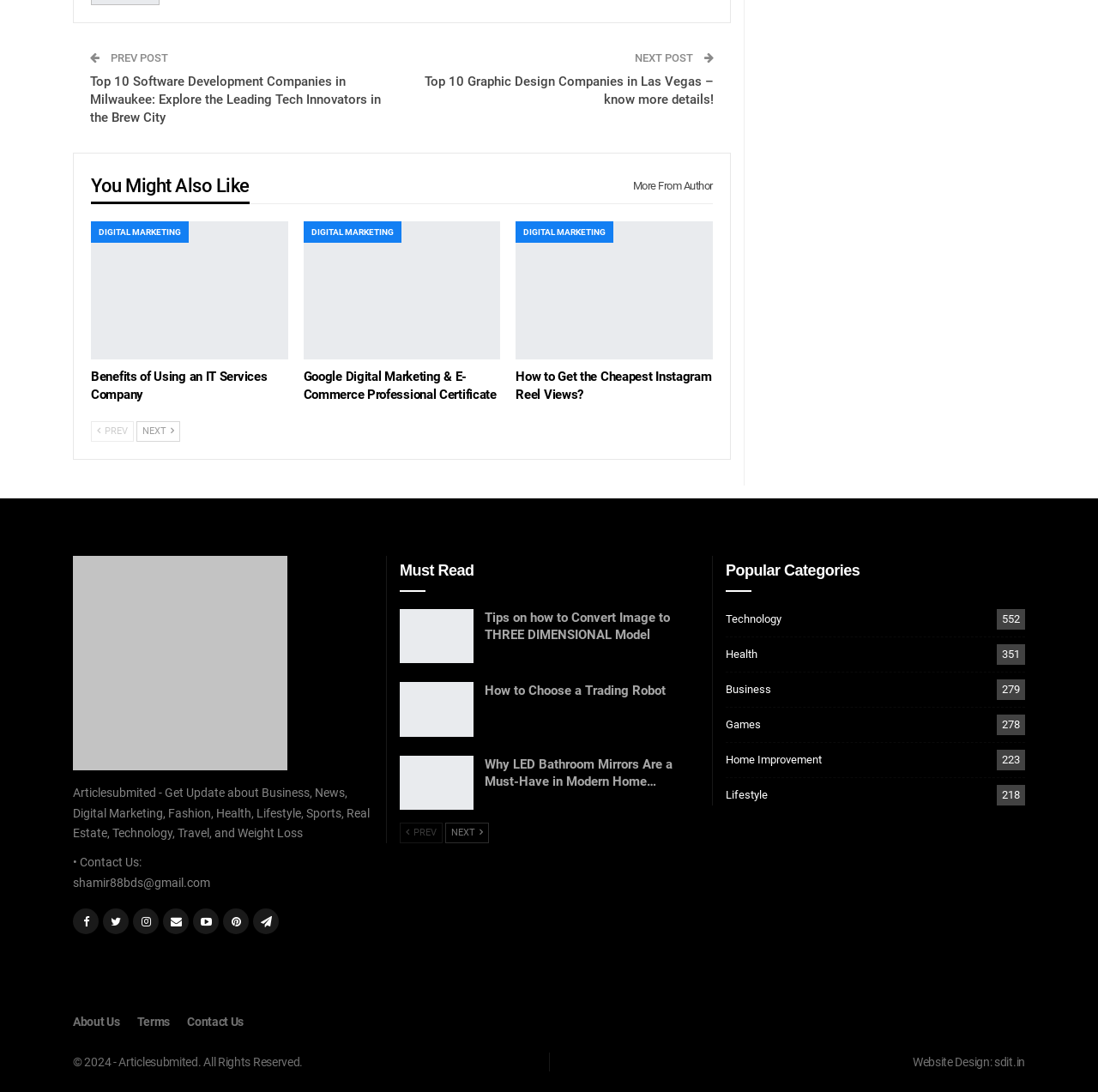Please provide a one-word or short phrase answer to the question:
What is the category of the article 'Top 10 Software Development Companies in Milwaukee'?

DIGITAL MARKETING